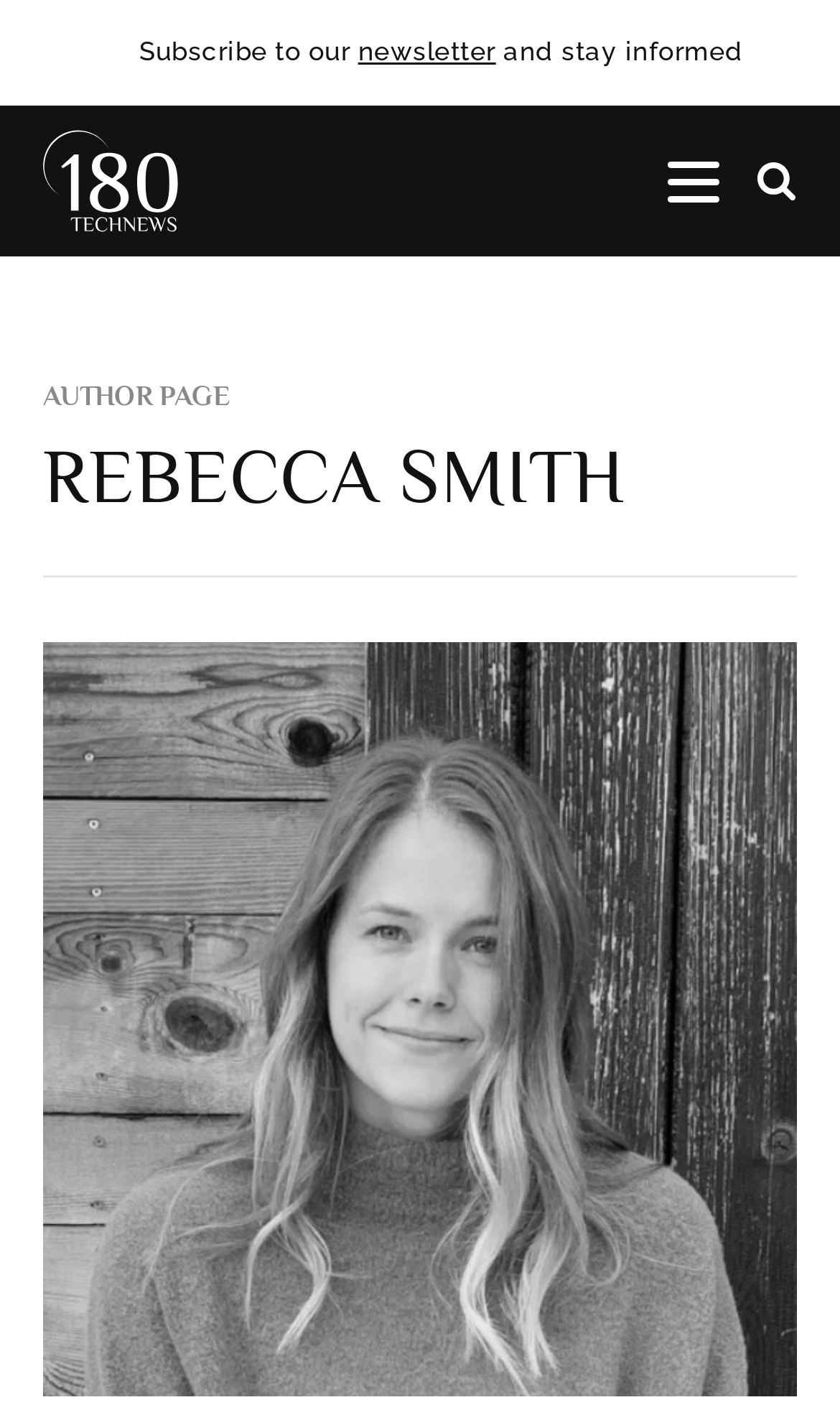Is there an image of the author on the page?
Please answer using one word or phrase, based on the screenshot.

Yes